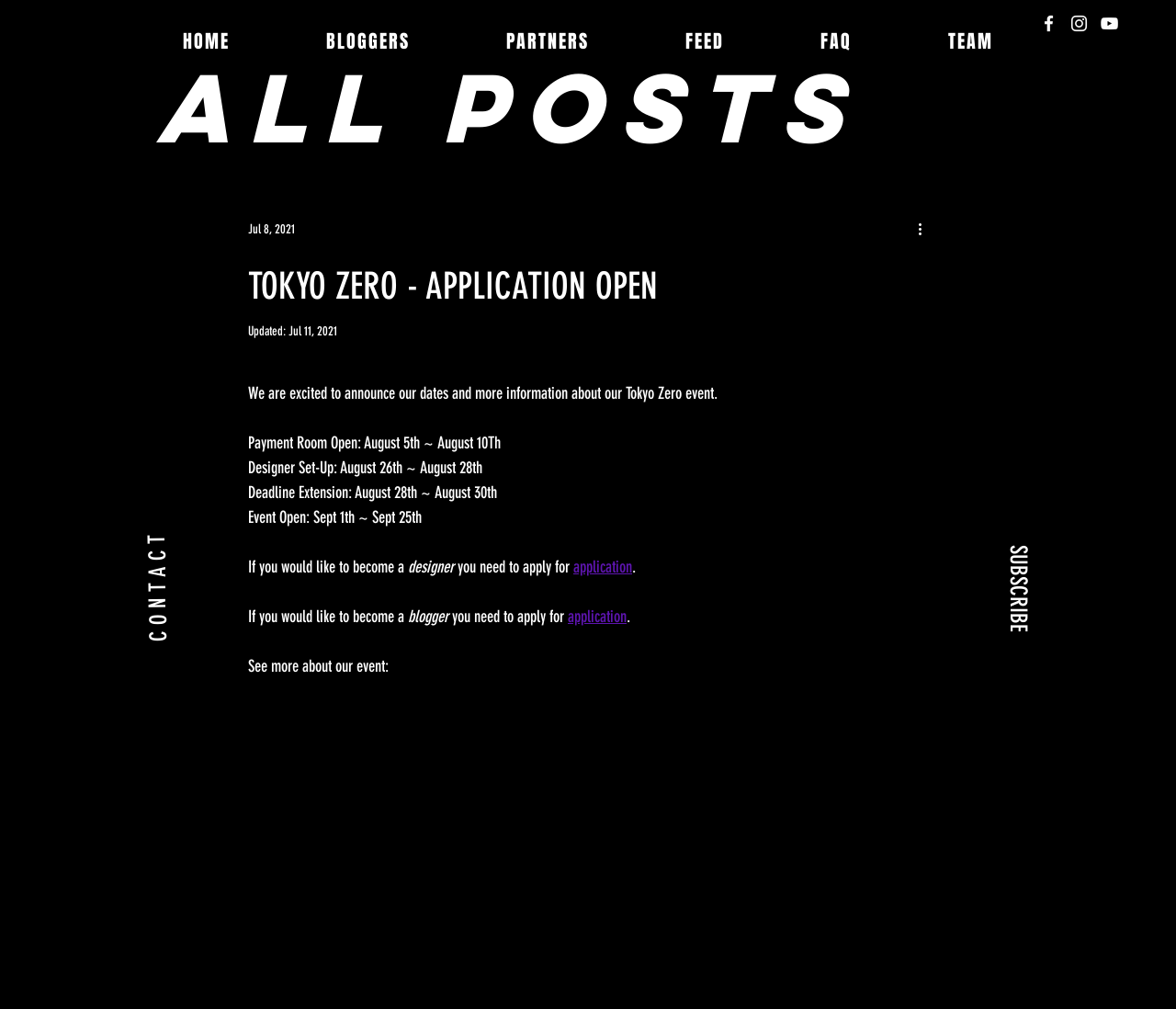What is the event name mentioned on the webpage?
From the image, respond with a single word or phrase.

Tokyo Zero